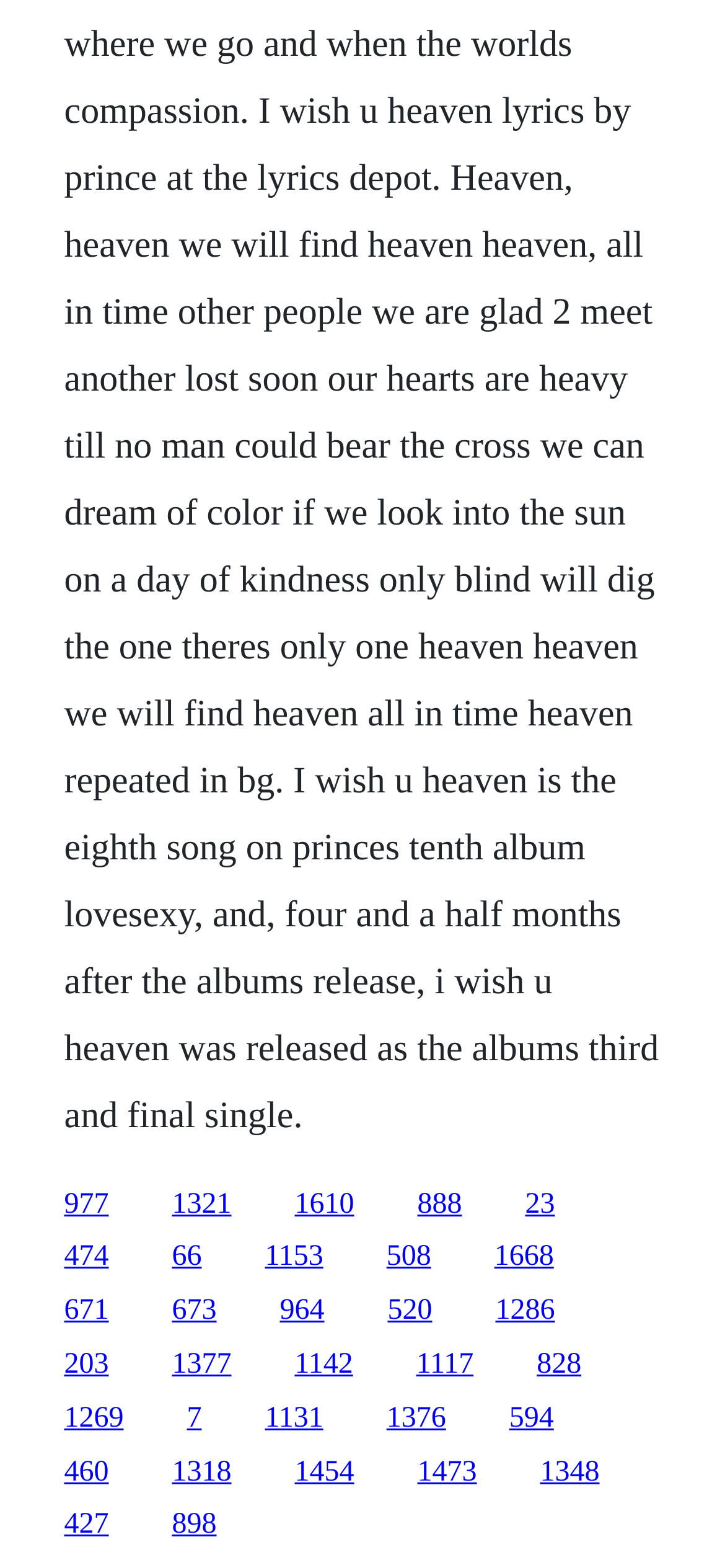Determine the bounding box coordinates for the element that should be clicked to follow this instruction: "click the first link". The coordinates should be given as four float numbers between 0 and 1, in the format [left, top, right, bottom].

[0.088, 0.758, 0.15, 0.778]